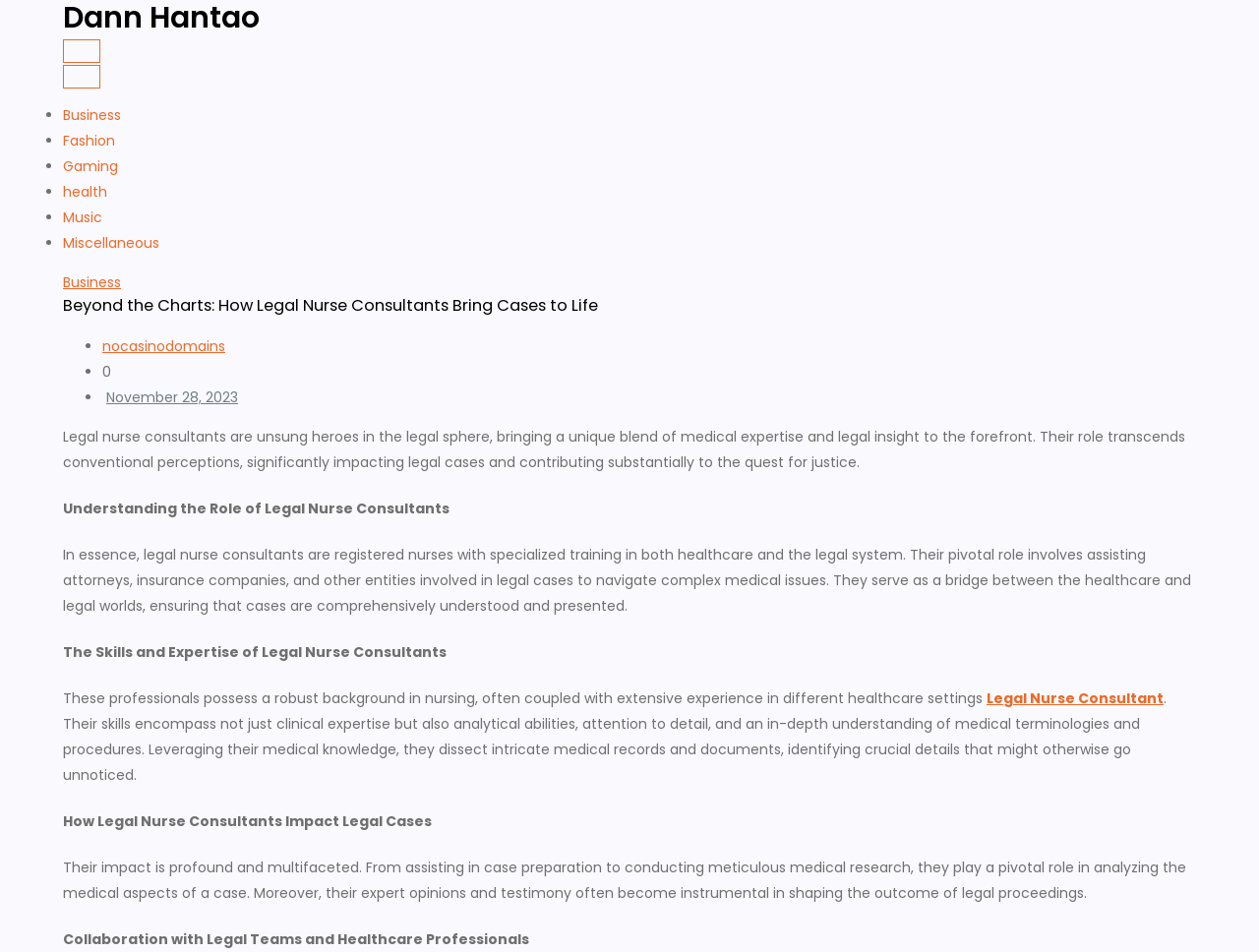Specify the bounding box coordinates of the element's area that should be clicked to execute the given instruction: "Click on the 'Legal Nurse Consultant' link". The coordinates should be four float numbers between 0 and 1, i.e., [left, top, right, bottom].

[0.784, 0.723, 0.924, 0.744]